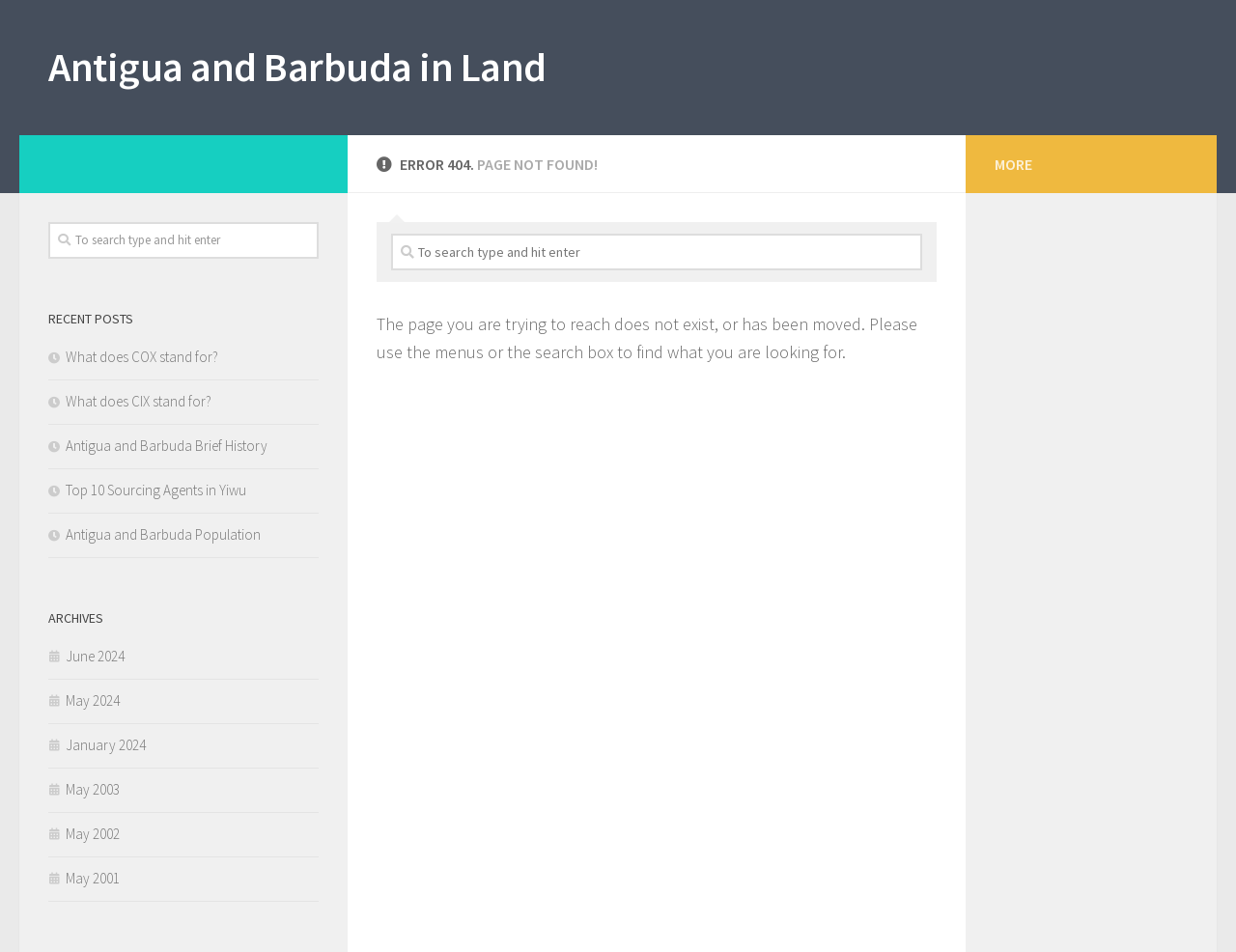Based on the element description: "Antigua and Barbuda Population", identify the bounding box coordinates for this UI element. The coordinates must be four float numbers between 0 and 1, listed as [left, top, right, bottom].

[0.039, 0.552, 0.211, 0.571]